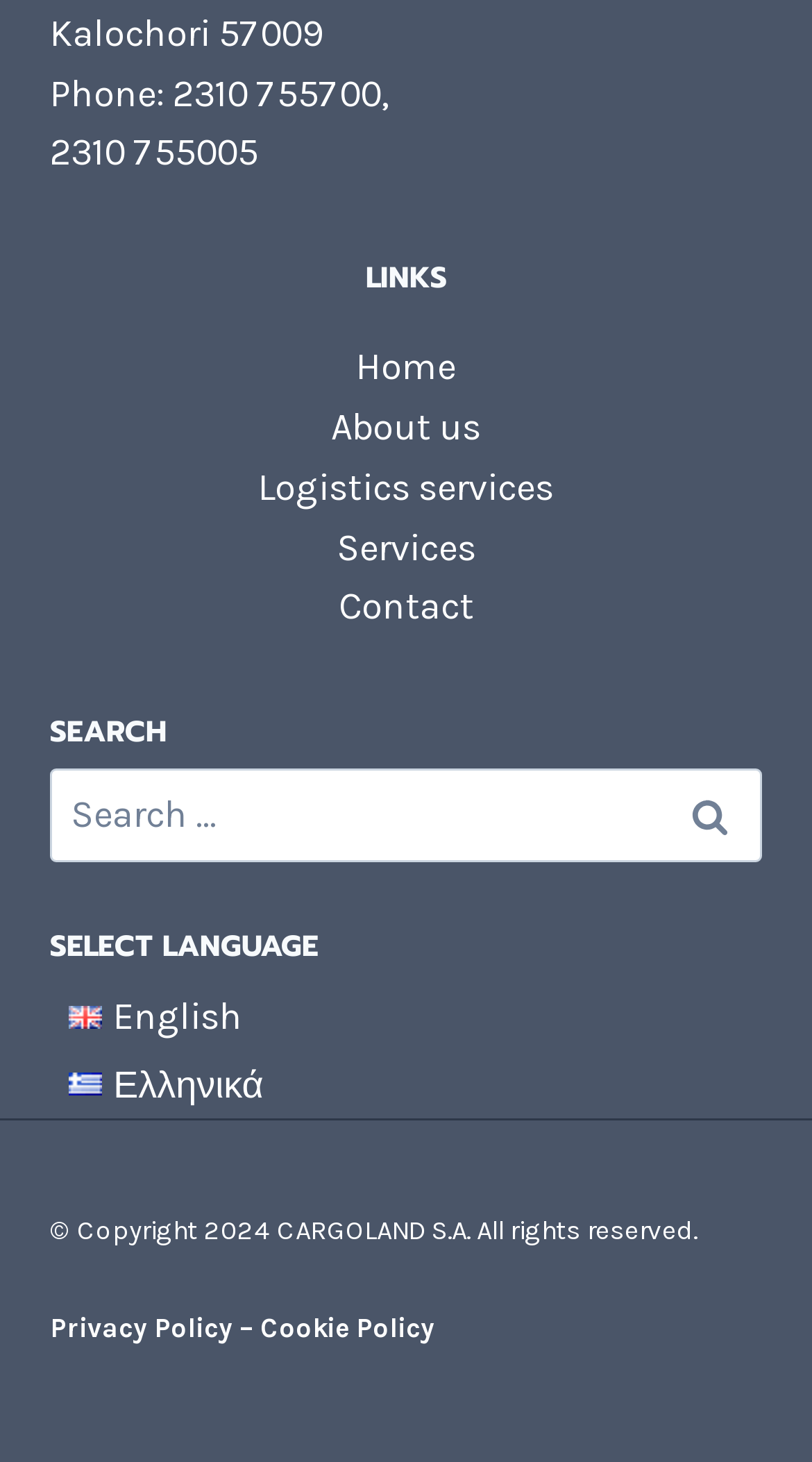Please reply to the following question with a single word or a short phrase:
What is the language currently selected on the webpage?

Not specified